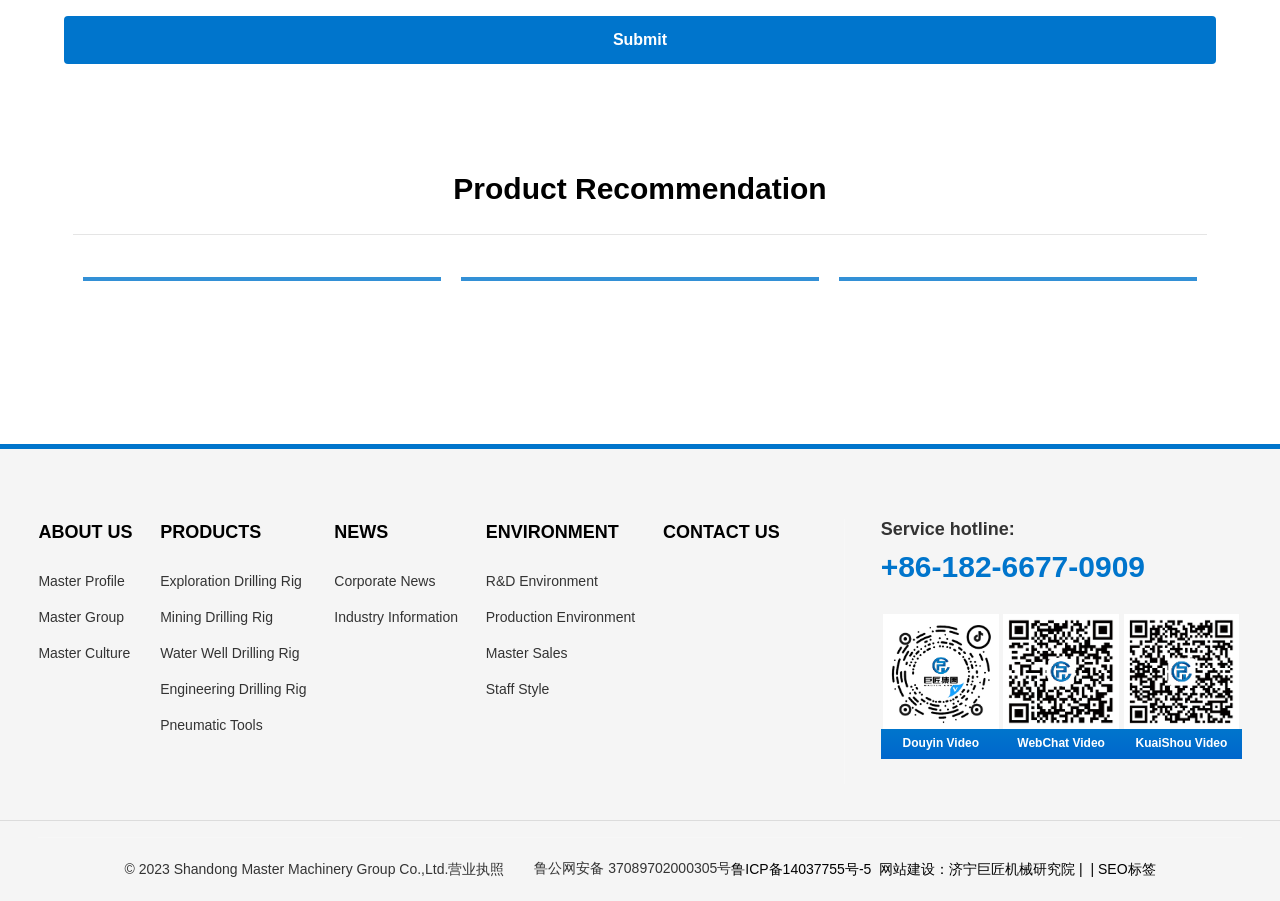Highlight the bounding box coordinates of the element you need to click to perform the following instruction: "Call the service hotline."

[0.688, 0.61, 0.895, 0.647]